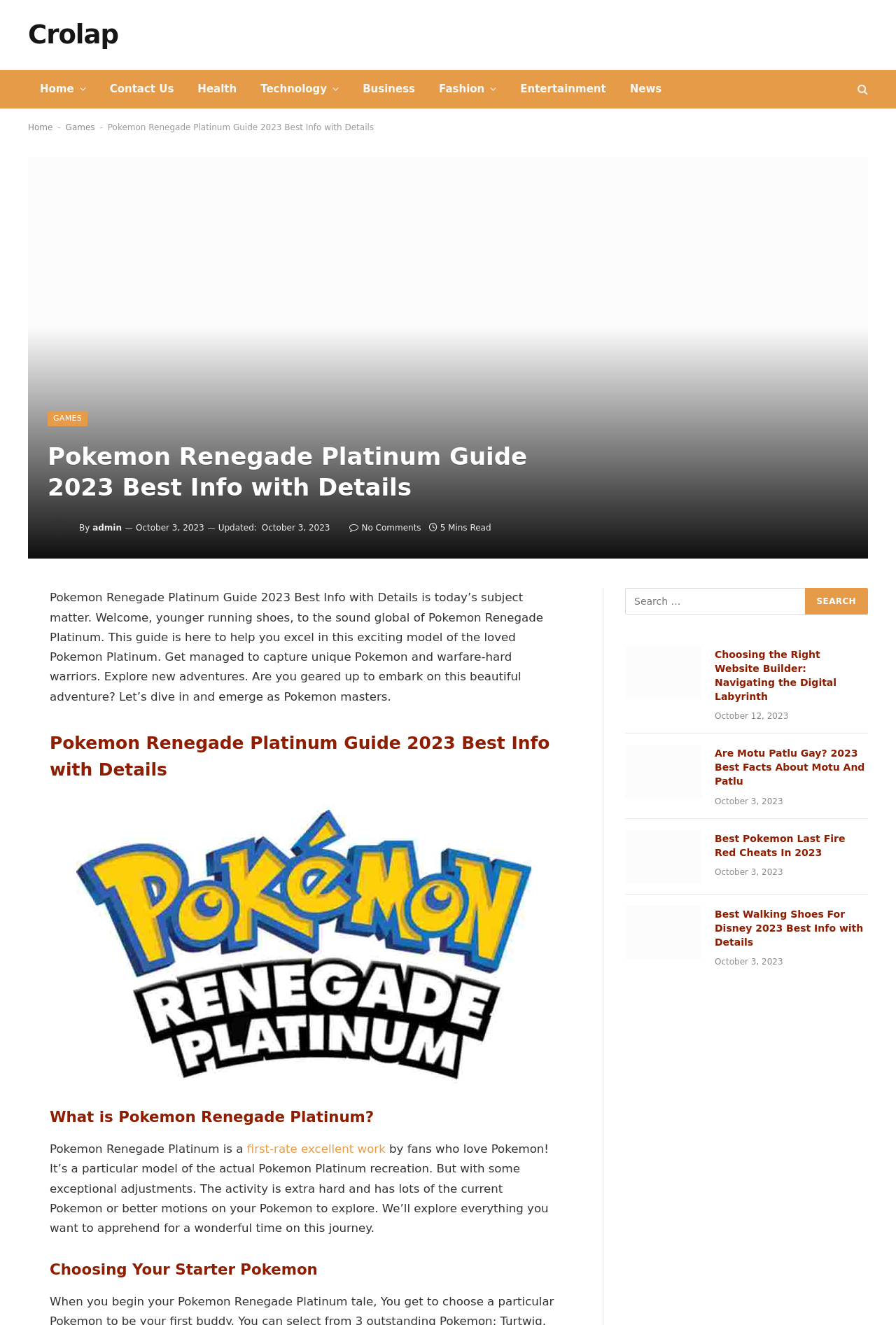Identify the bounding box coordinates of the area you need to click to perform the following instruction: "Click on the 'Home' link".

[0.031, 0.092, 0.059, 0.1]